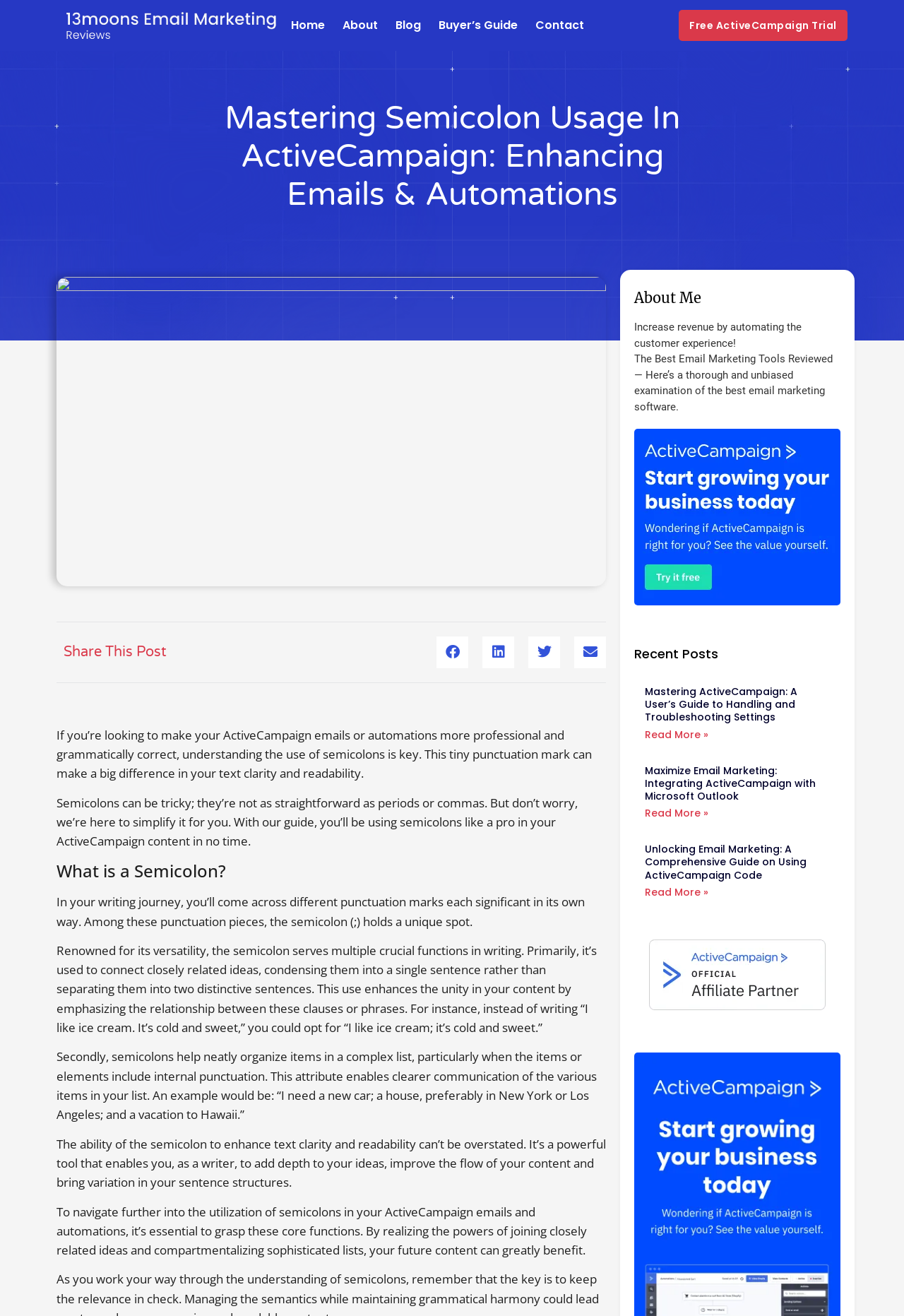How many recent posts are listed on the webpage?
Look at the screenshot and respond with one word or a short phrase.

3